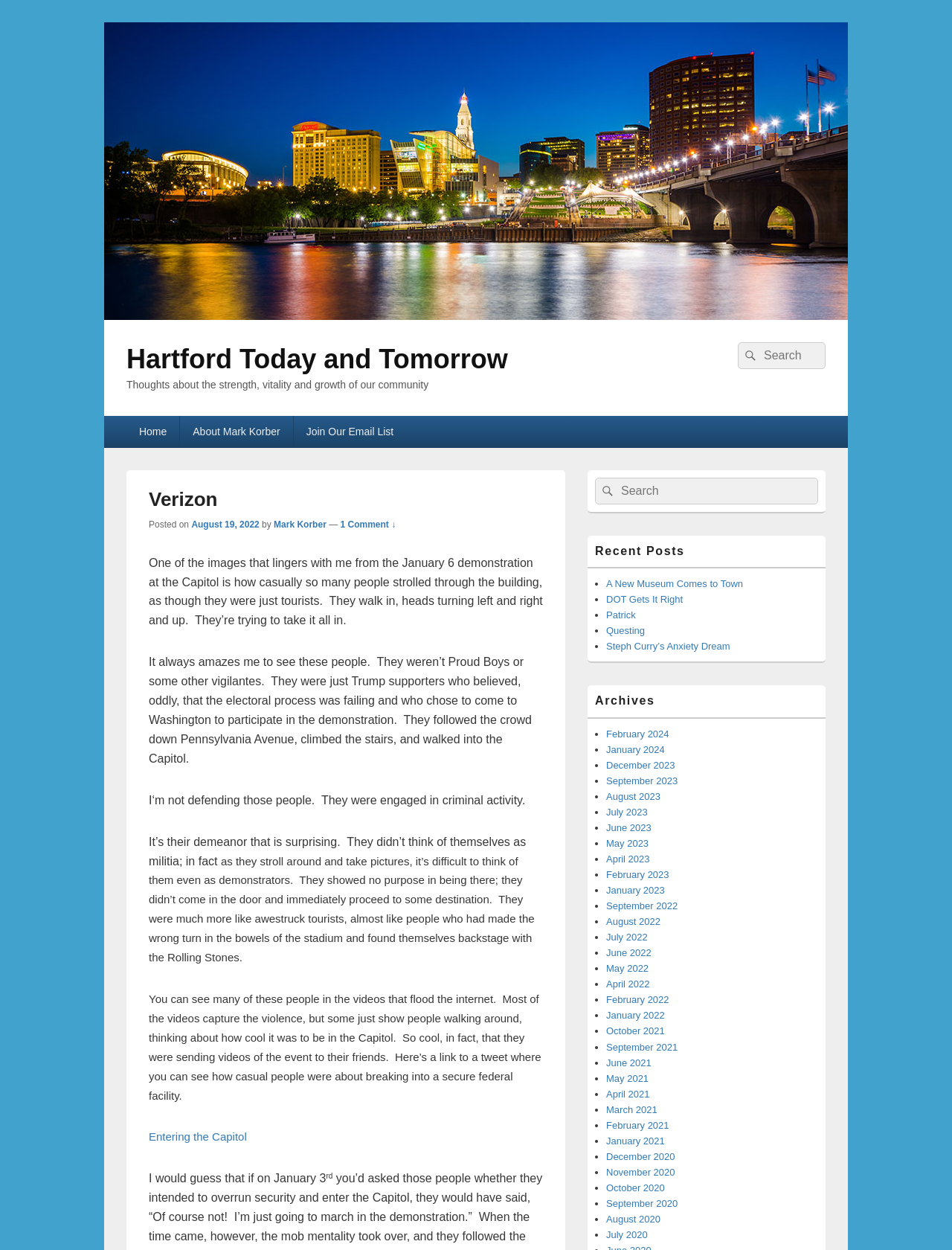Based on the element description March 2021, identify the bounding box of the UI element in the given webpage screenshot. The coordinates should be in the format (top-left x, top-left y, bottom-right x, bottom-right y) and must be between 0 and 1.

[0.637, 0.883, 0.69, 0.892]